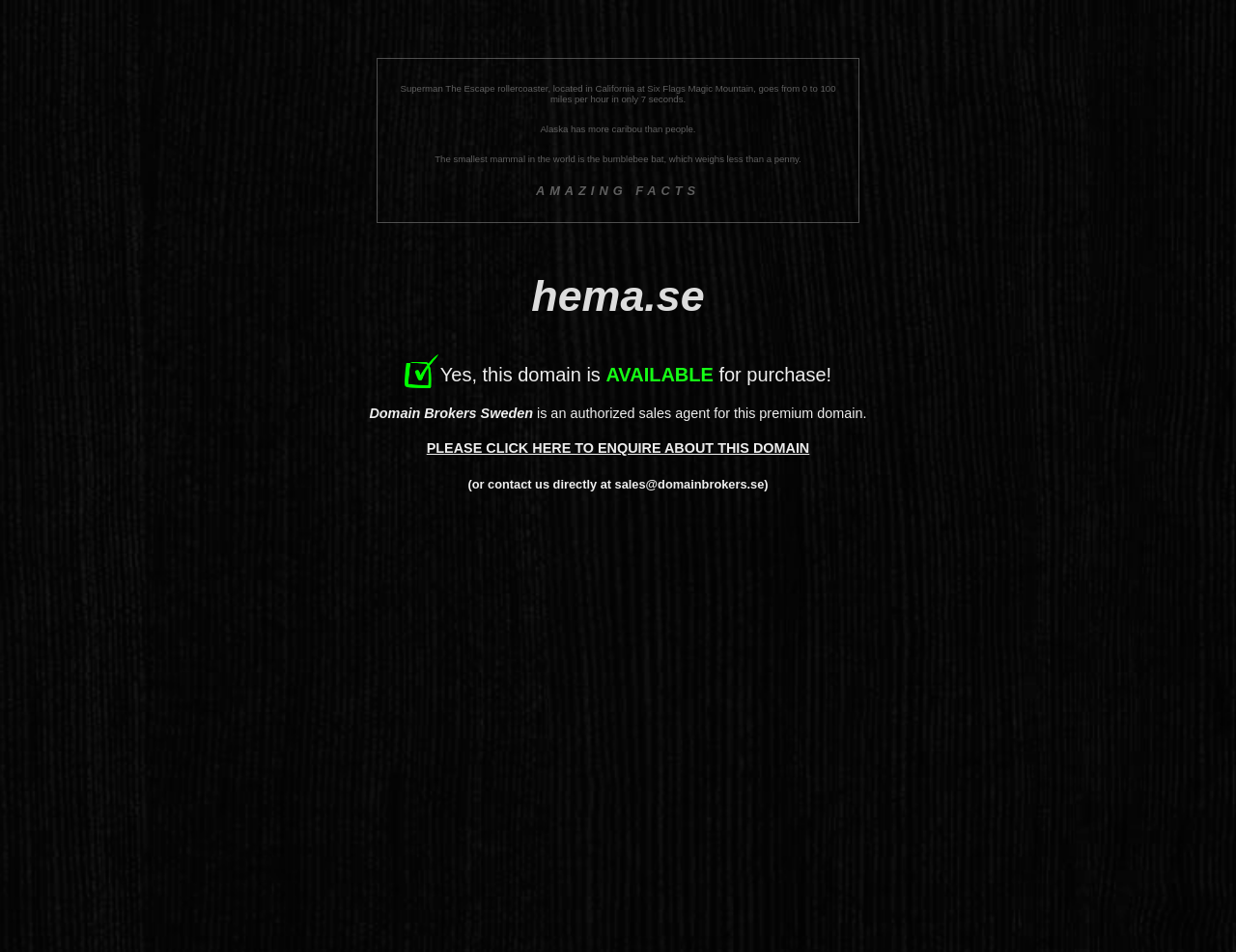Who is the authorized sales agent for this domain?
Look at the image and answer with only one word or phrase.

Domain Brokers Sweden